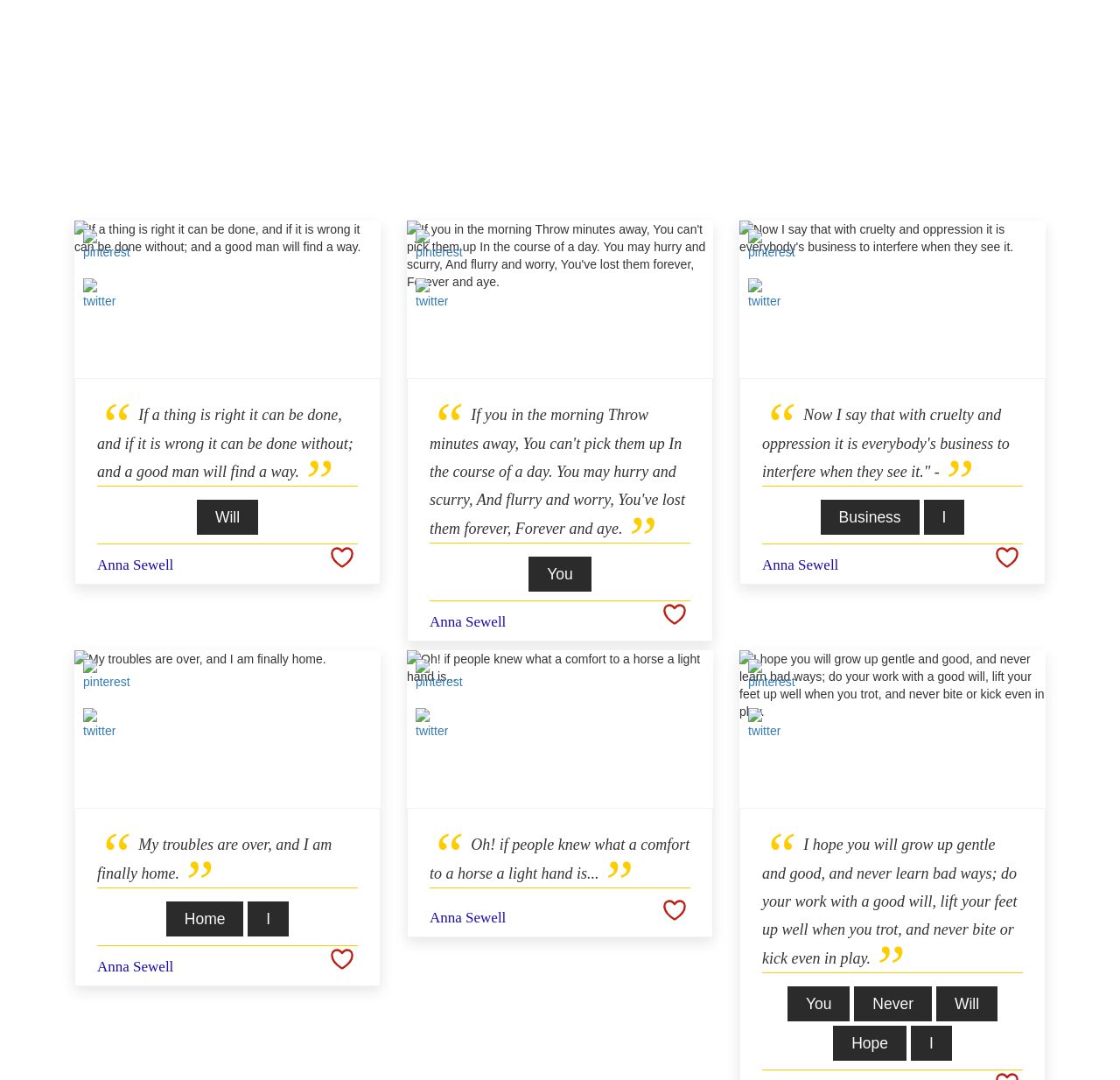Pinpoint the bounding box coordinates of the element that must be clicked to accomplish the following instruction: "View February 2017". The coordinates should be in the format of four float numbers between 0 and 1, i.e., [left, top, right, bottom].

None